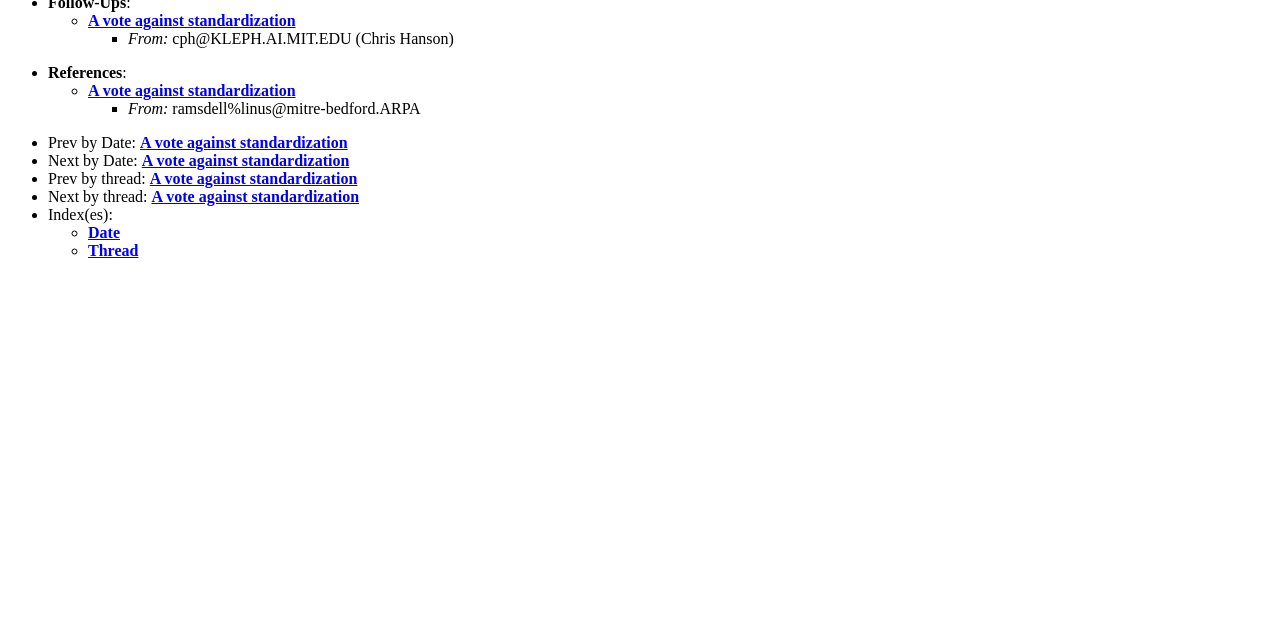Please provide the bounding box coordinate of the region that matches the element description: Blog. Coordinates should be in the format (top-left x, top-left y, bottom-right x, bottom-right y) and all values should be between 0 and 1.

None